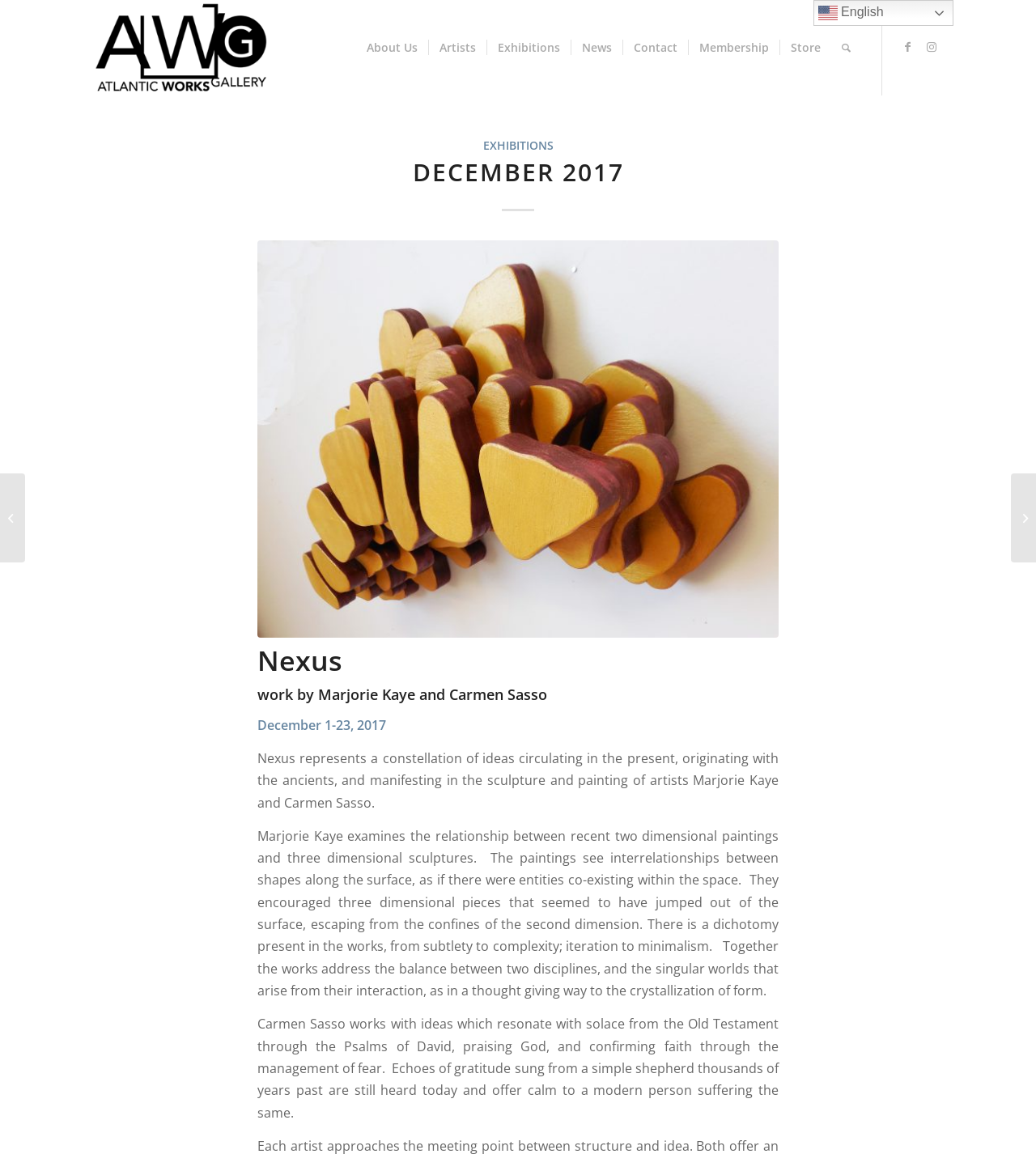Identify the bounding box coordinates of the section to be clicked to complete the task described by the following instruction: "Learn about the exhibition Nexus". The coordinates should be four float numbers between 0 and 1, formatted as [left, top, right, bottom].

[0.248, 0.56, 0.752, 0.586]